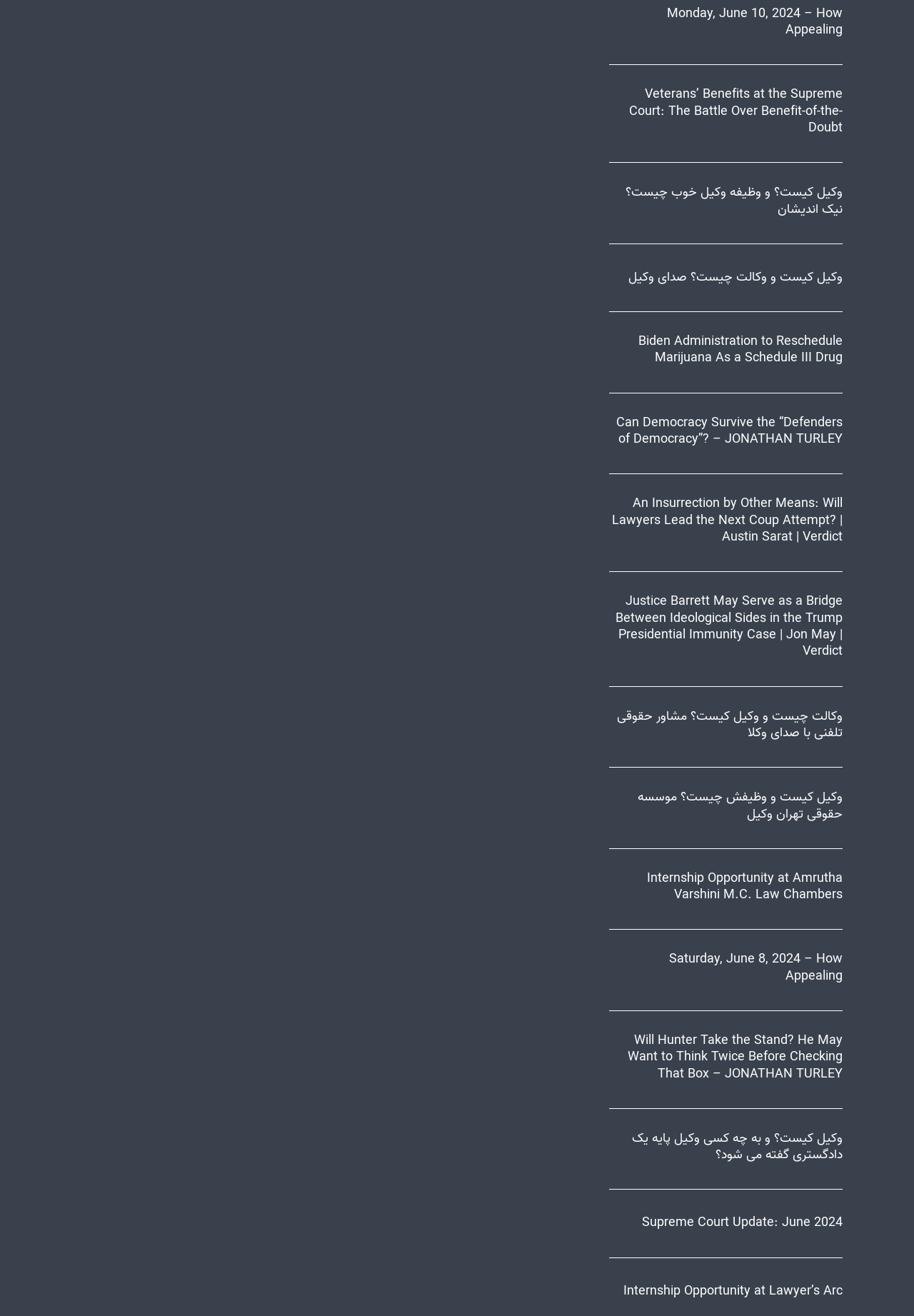Locate the bounding box coordinates of the element I should click to achieve the following instruction: "Learn about وکیل کیست؟ و وظیفه وکیل خوب چیست؟".

[0.667, 0.14, 0.922, 0.166]